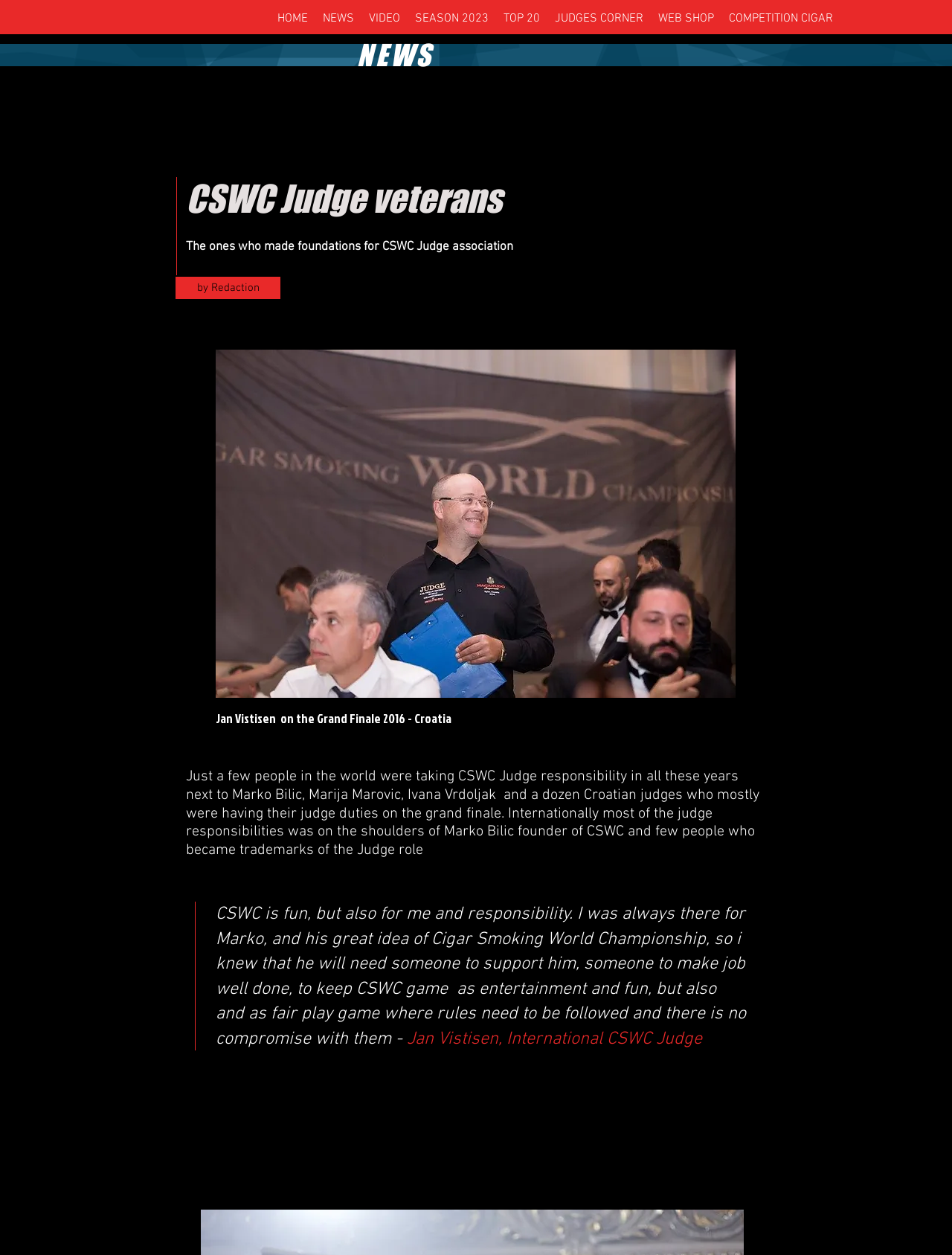Pinpoint the bounding box coordinates of the clickable area needed to execute the instruction: "go to home page". The coordinates should be specified as four float numbers between 0 and 1, i.e., [left, top, right, bottom].

[0.284, 0.006, 0.331, 0.024]